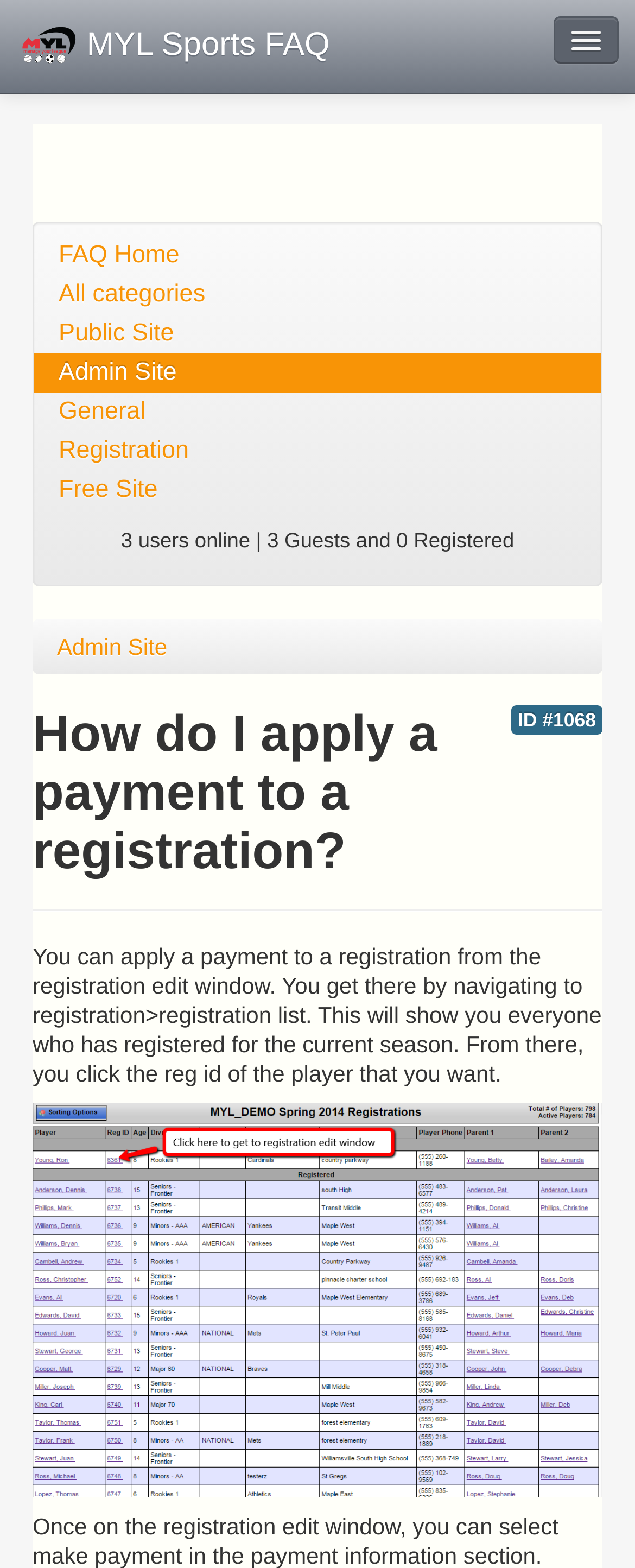Please find the bounding box coordinates (top-left x, top-left y, bottom-right x, bottom-right y) in the screenshot for the UI element described as follows: All categories

[0.054, 0.176, 0.946, 0.2]